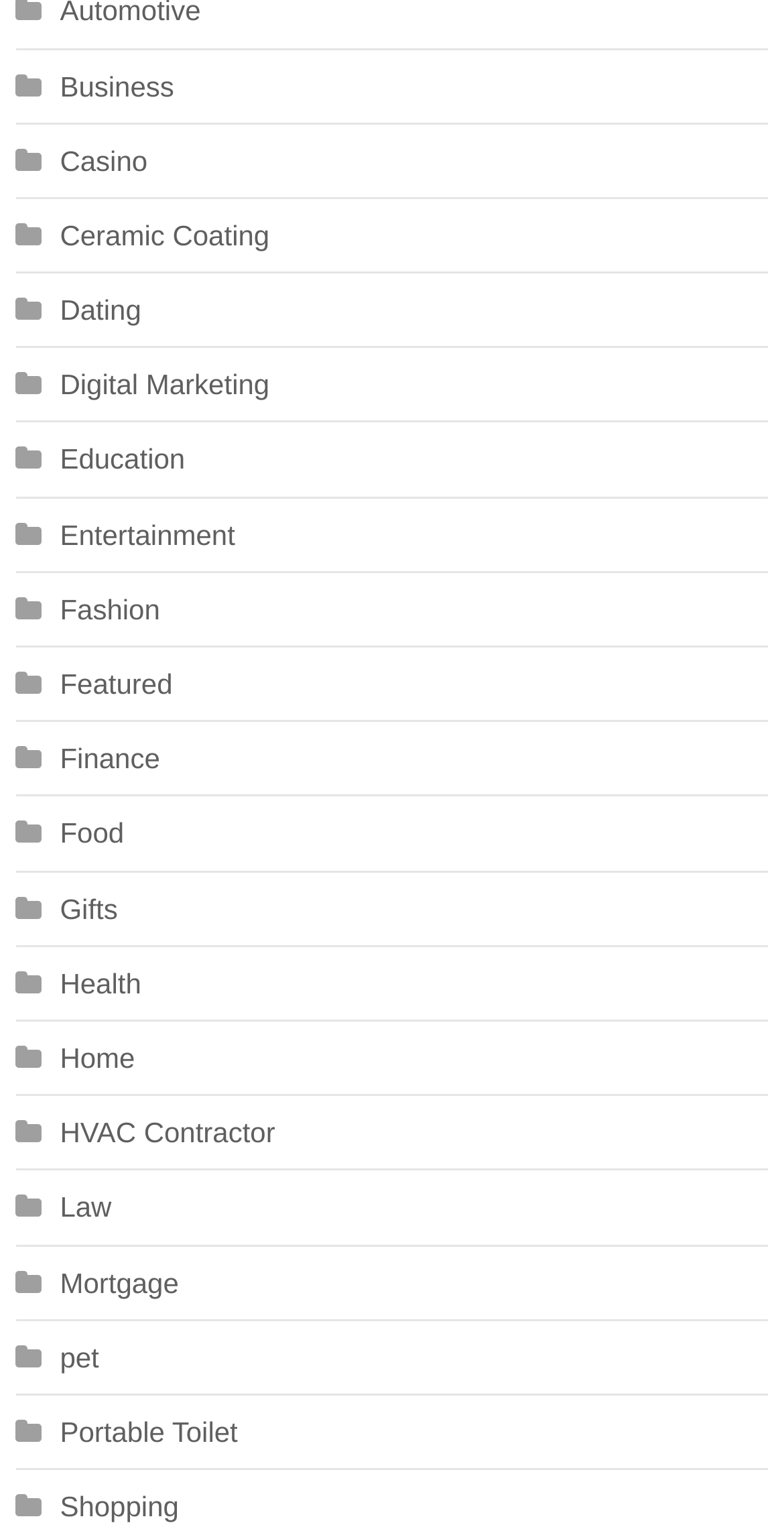Identify and provide the bounding box for the element described by: "Portable Toilet".

[0.02, 0.918, 0.303, 0.952]